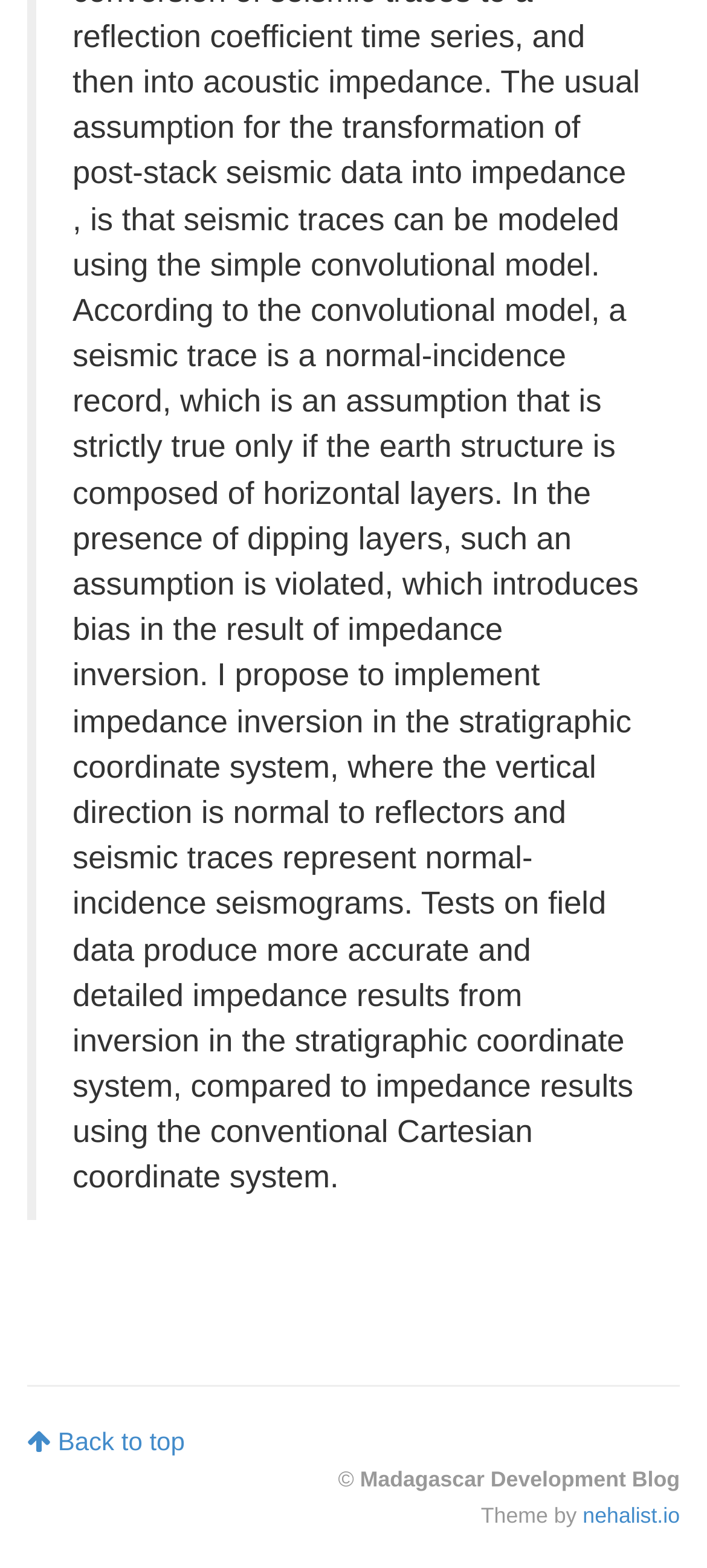Give a concise answer using only one word or phrase for this question:
How many StaticText elements are at the bottom of the page?

3